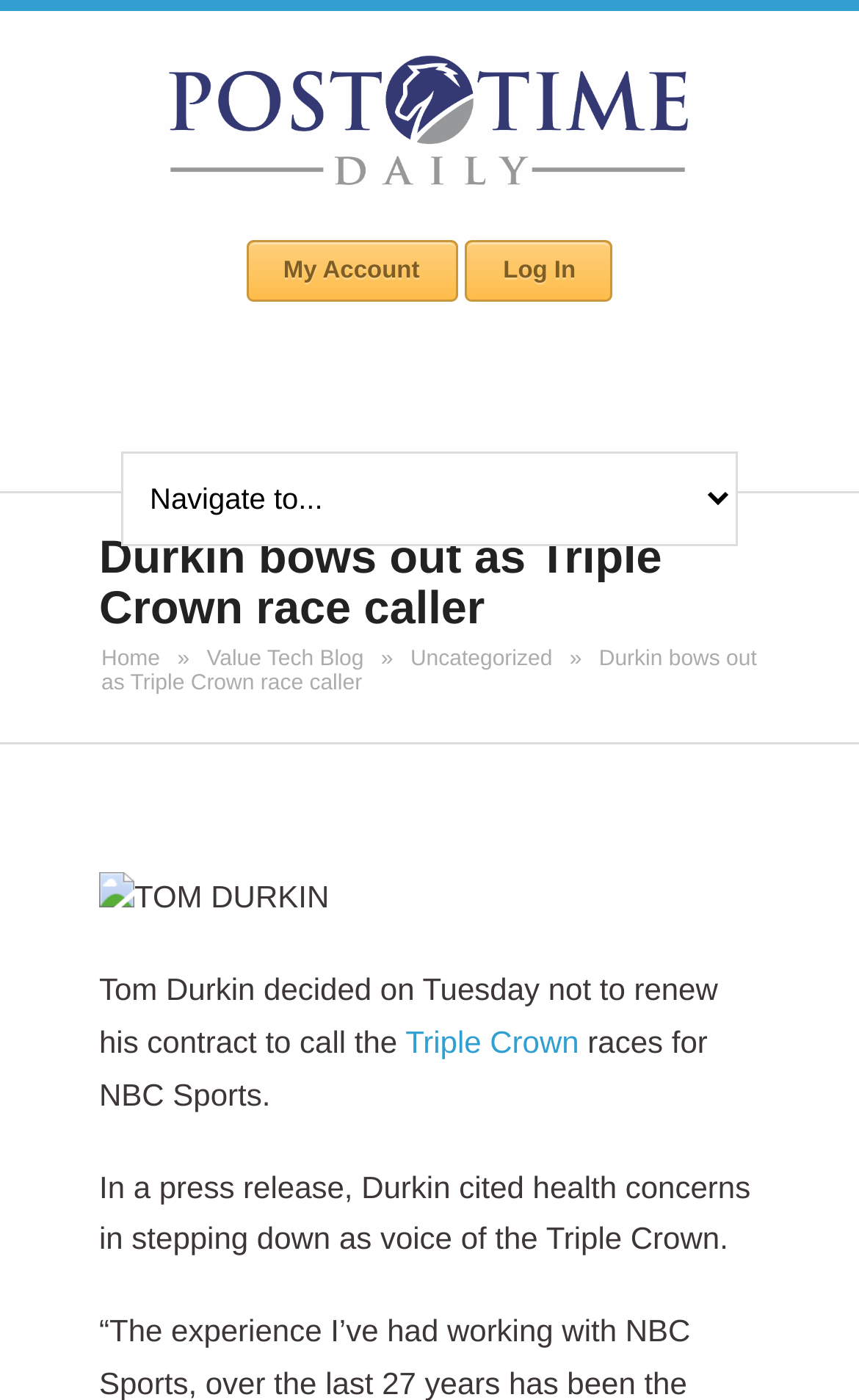Answer the question with a brief word or phrase:
What is the name of the website?

Post Time Daily